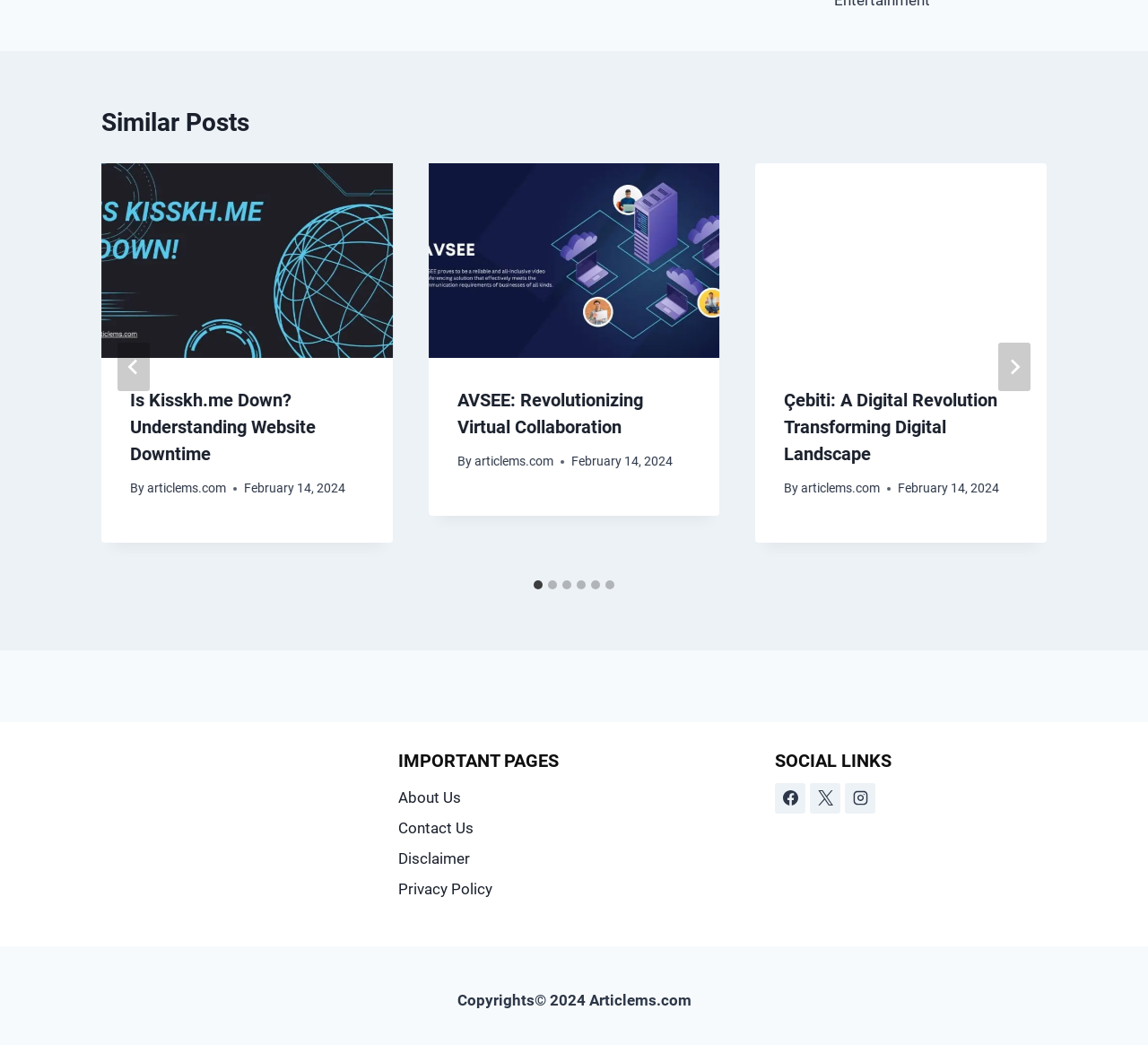Identify the bounding box coordinates of the element that should be clicked to fulfill this task: "Click the 'Next' button". The coordinates should be provided as four float numbers between 0 and 1, i.e., [left, top, right, bottom].

[0.87, 0.328, 0.898, 0.374]